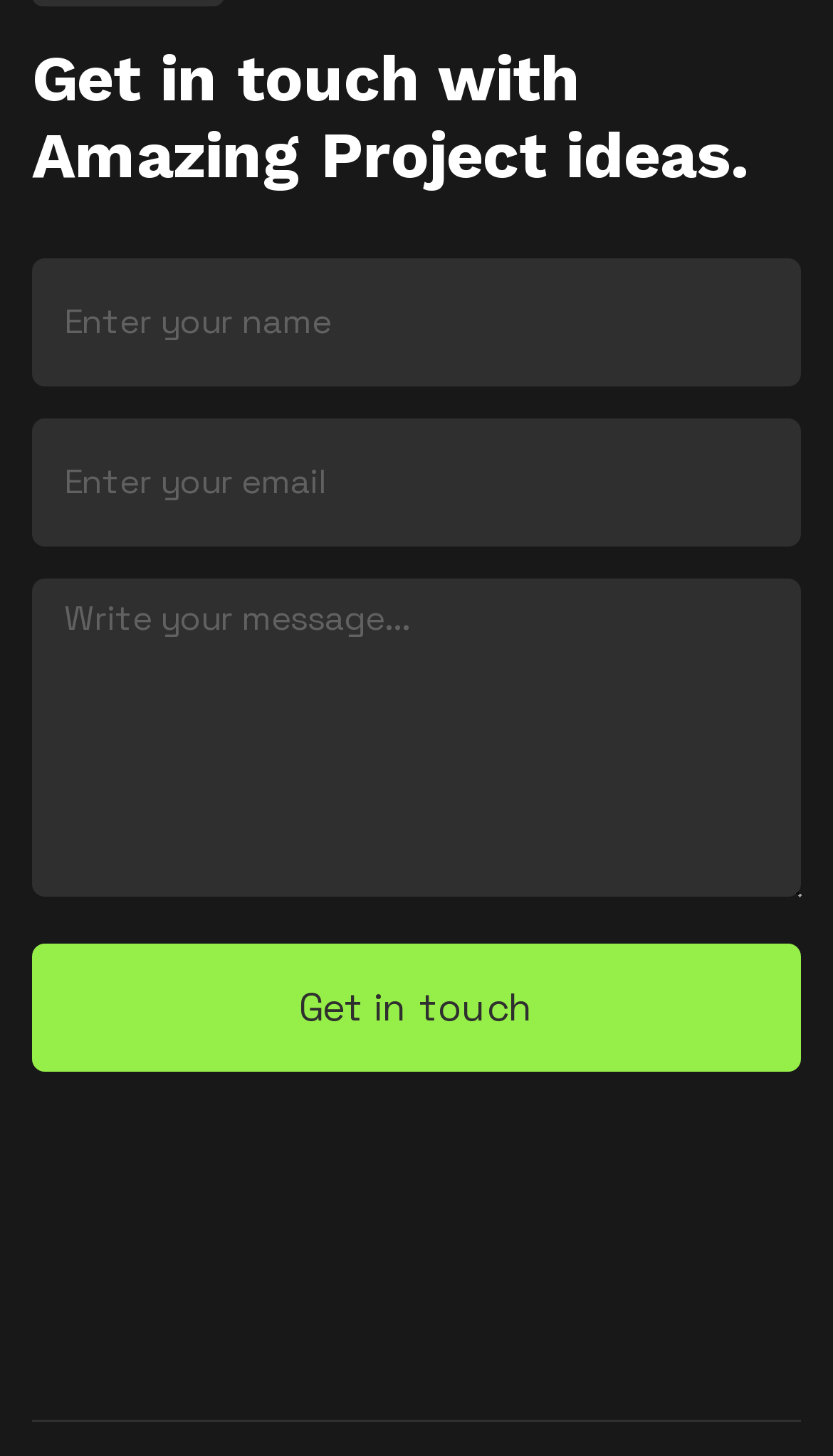Please predict the bounding box coordinates (top-left x, top-left y, bottom-right x, bottom-right y) for the UI element in the screenshot that fits the description: Get in touch

[0.038, 0.648, 0.962, 0.736]